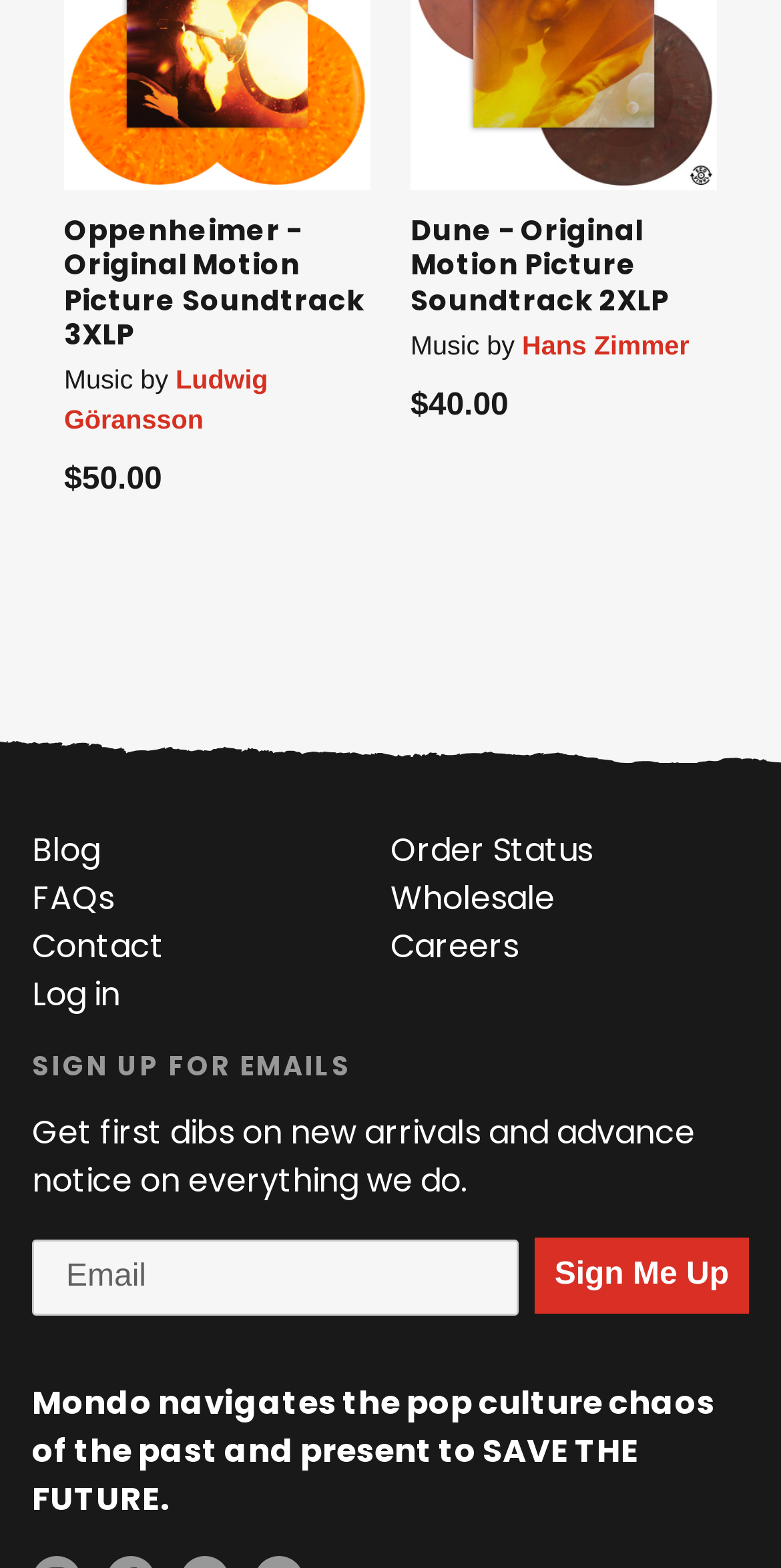Bounding box coordinates are to be given in the format (top-left x, top-left y, bottom-right x, bottom-right y). All values must be floating point numbers between 0 and 1. Provide the bounding box coordinate for the UI element described as: Cookie Policies

[0.606, 0.901, 0.865, 0.925]